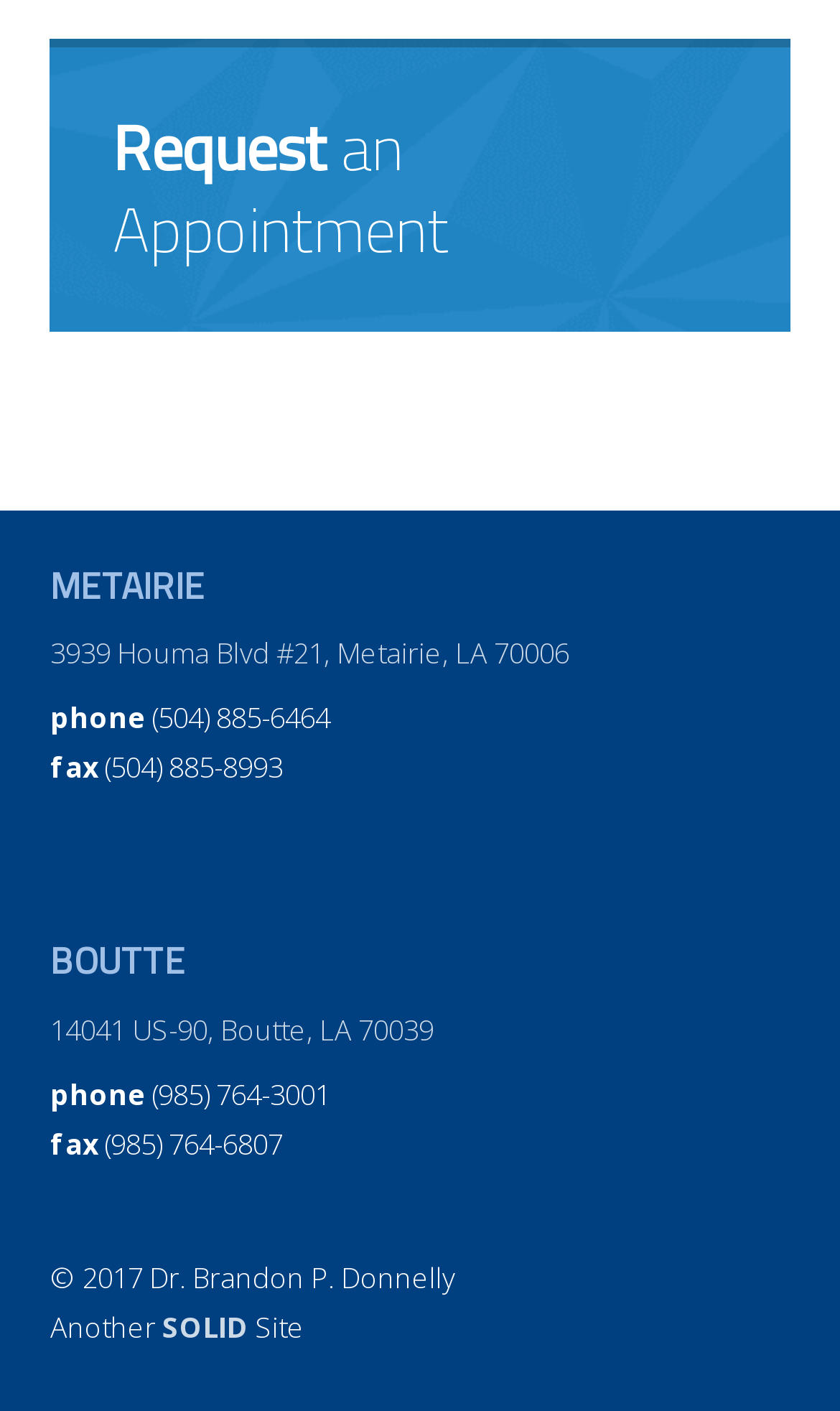What is the phone number of the Metairie location?
Please respond to the question with a detailed and thorough explanation.

I looked for the phone number associated with the Metairie location, which is listed next to the address 3939 Houma Blvd #21, Metairie, LA 70006, and found it to be (504) 885-6464.